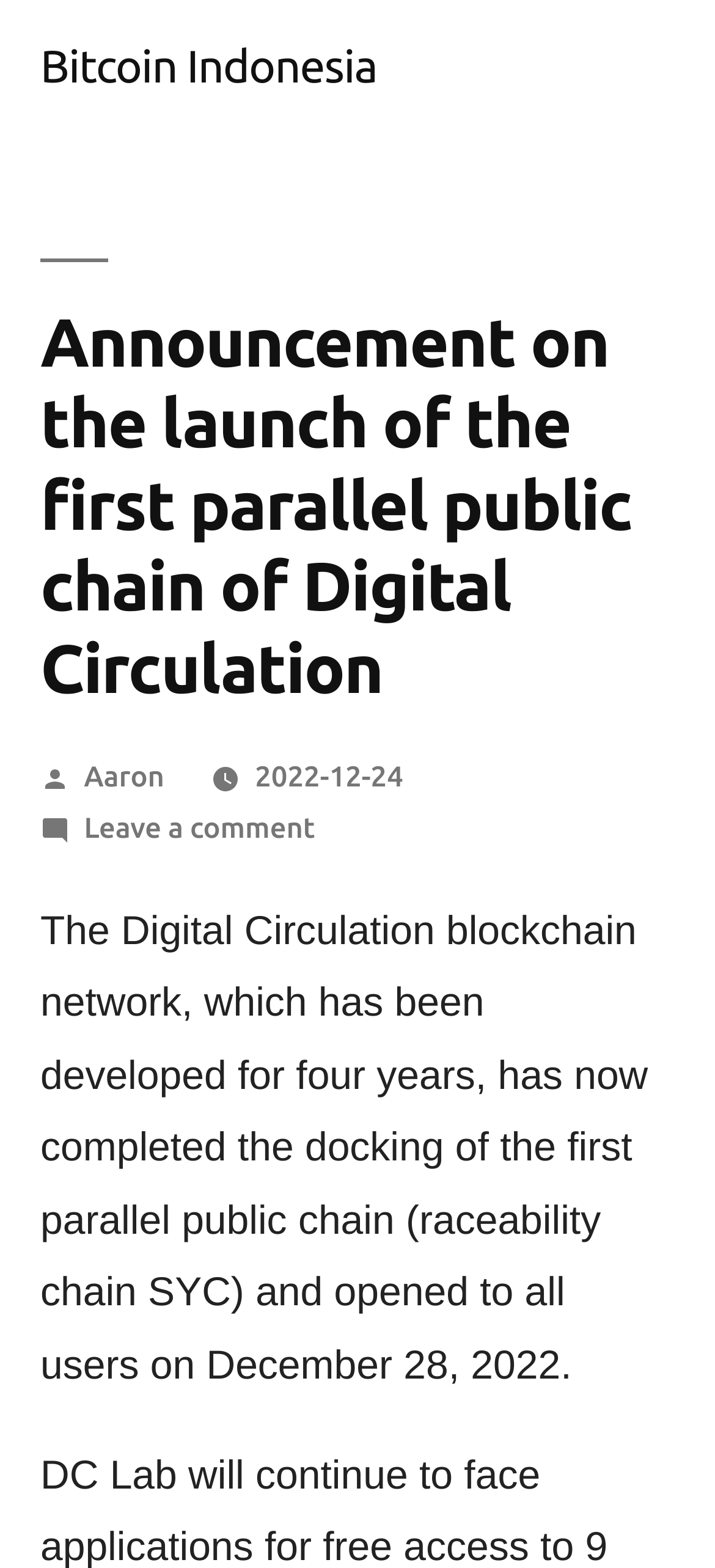Given the description "Site navigation", provide the bounding box coordinates of the corresponding UI element.

None